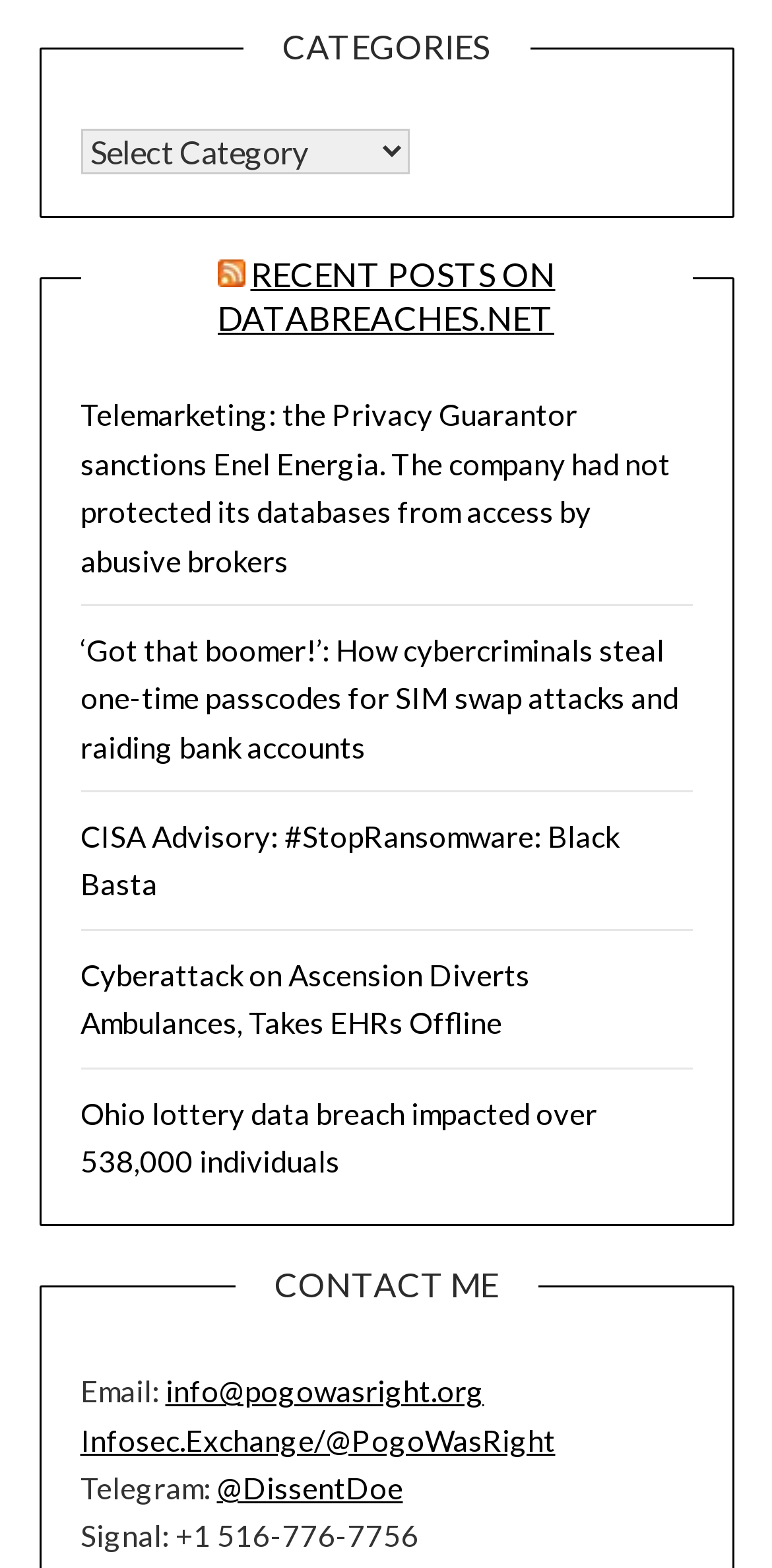Provide a short, one-word or phrase answer to the question below:
What is the category of the webpage?

Databreaches